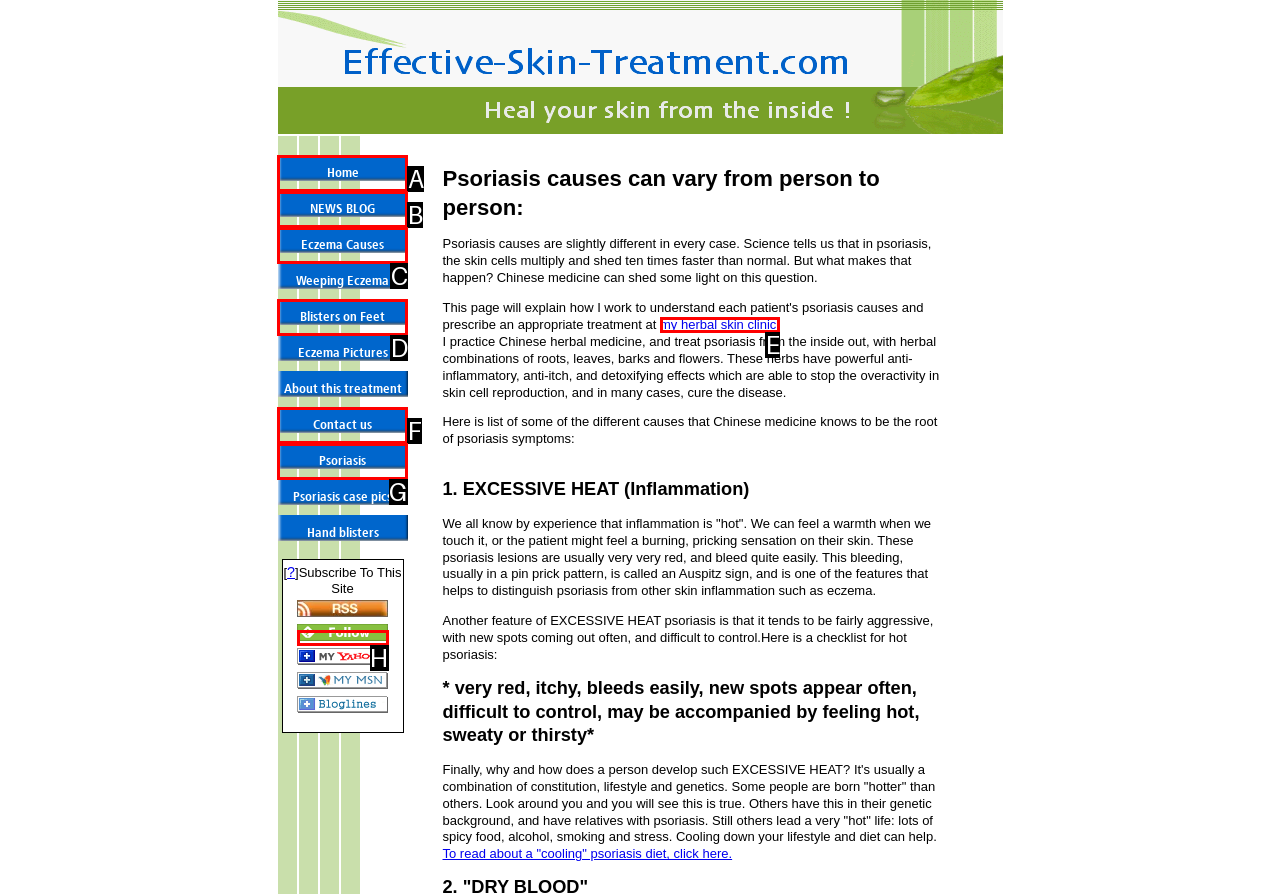Which UI element's letter should be clicked to achieve the task: Click on the 'Psoriasis' link
Provide the letter of the correct choice directly.

G